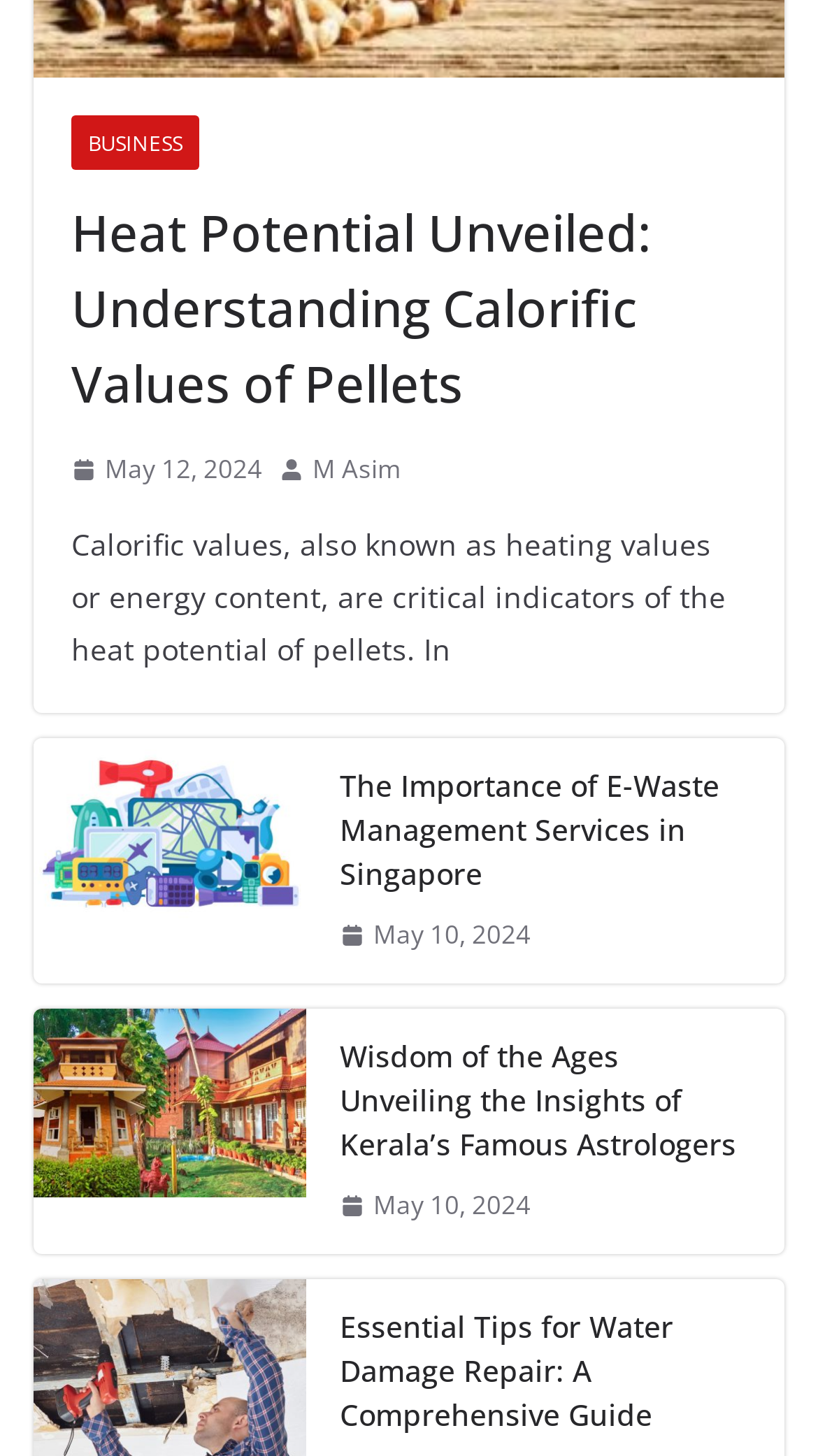Find the bounding box coordinates of the element's region that should be clicked in order to follow the given instruction: "Visit simibubi's profile". The coordinates should consist of four float numbers between 0 and 1, i.e., [left, top, right, bottom].

None